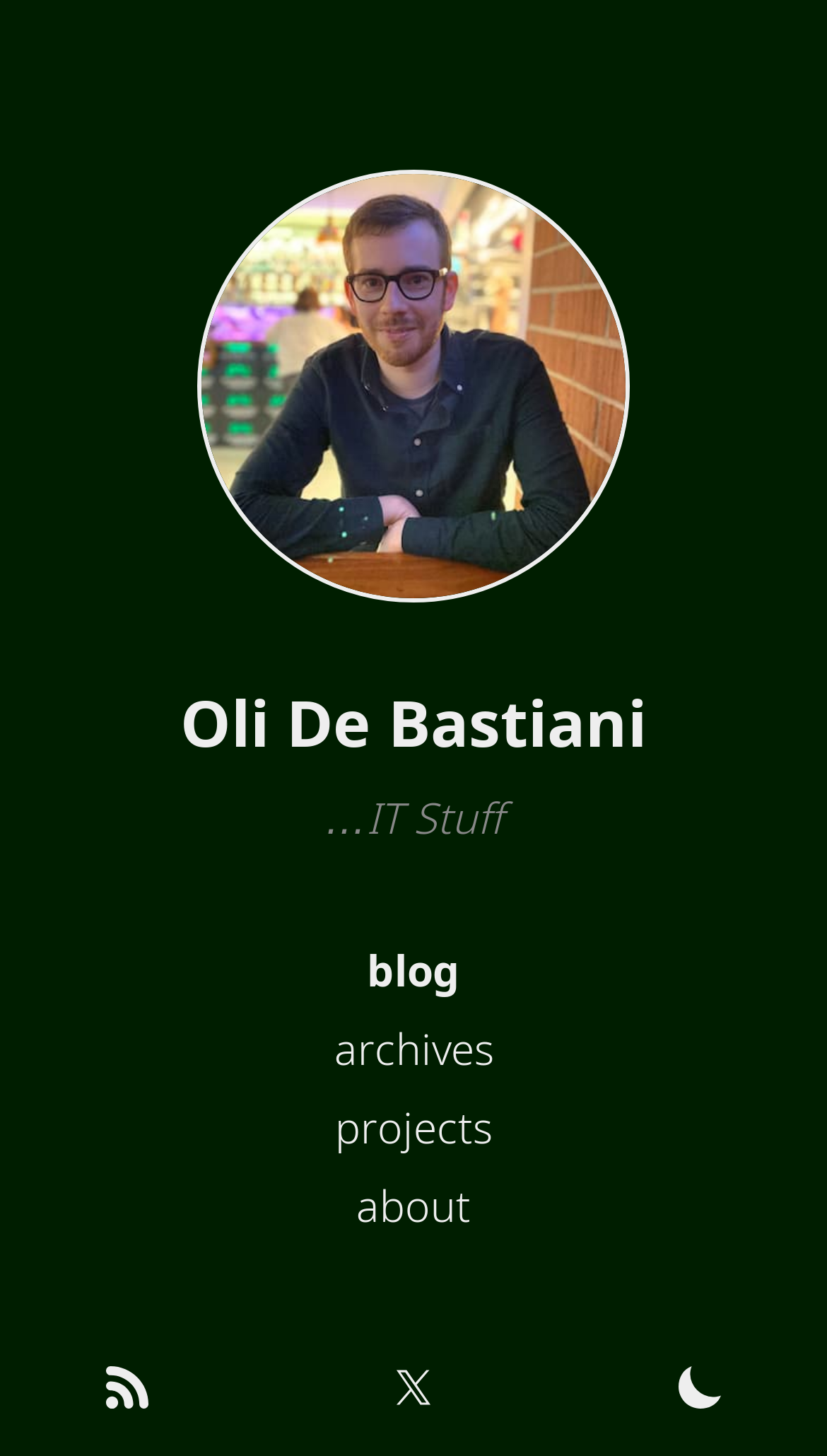Please find the bounding box coordinates of the clickable region needed to complete the following instruction: "subscribe to the RSS/Atom Feed". The bounding box coordinates must consist of four float numbers between 0 and 1, i.e., [left, top, right, bottom].

[0.128, 0.938, 0.179, 0.967]